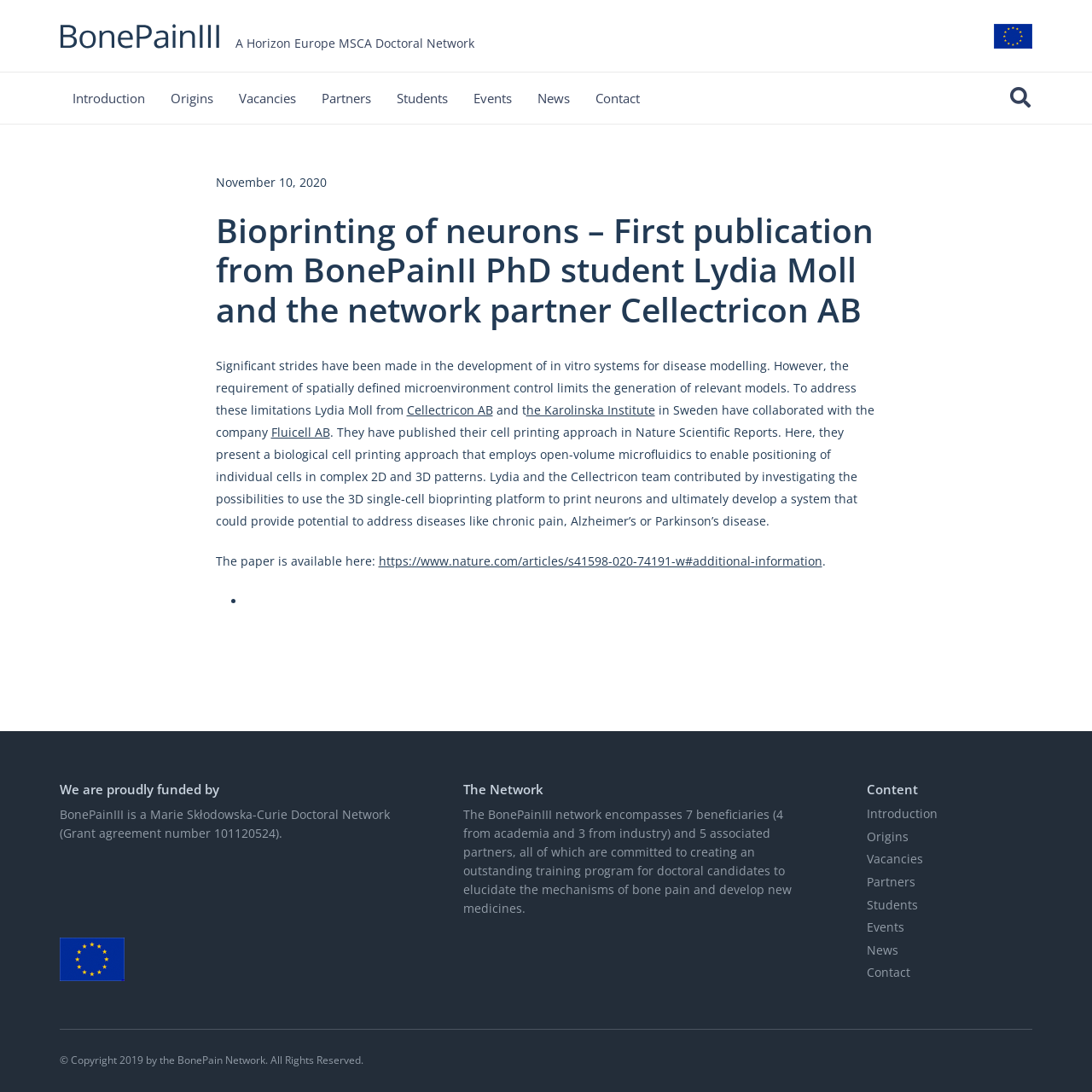Find the bounding box coordinates for the area that must be clicked to perform this action: "Contact the team".

[0.534, 0.066, 0.598, 0.113]